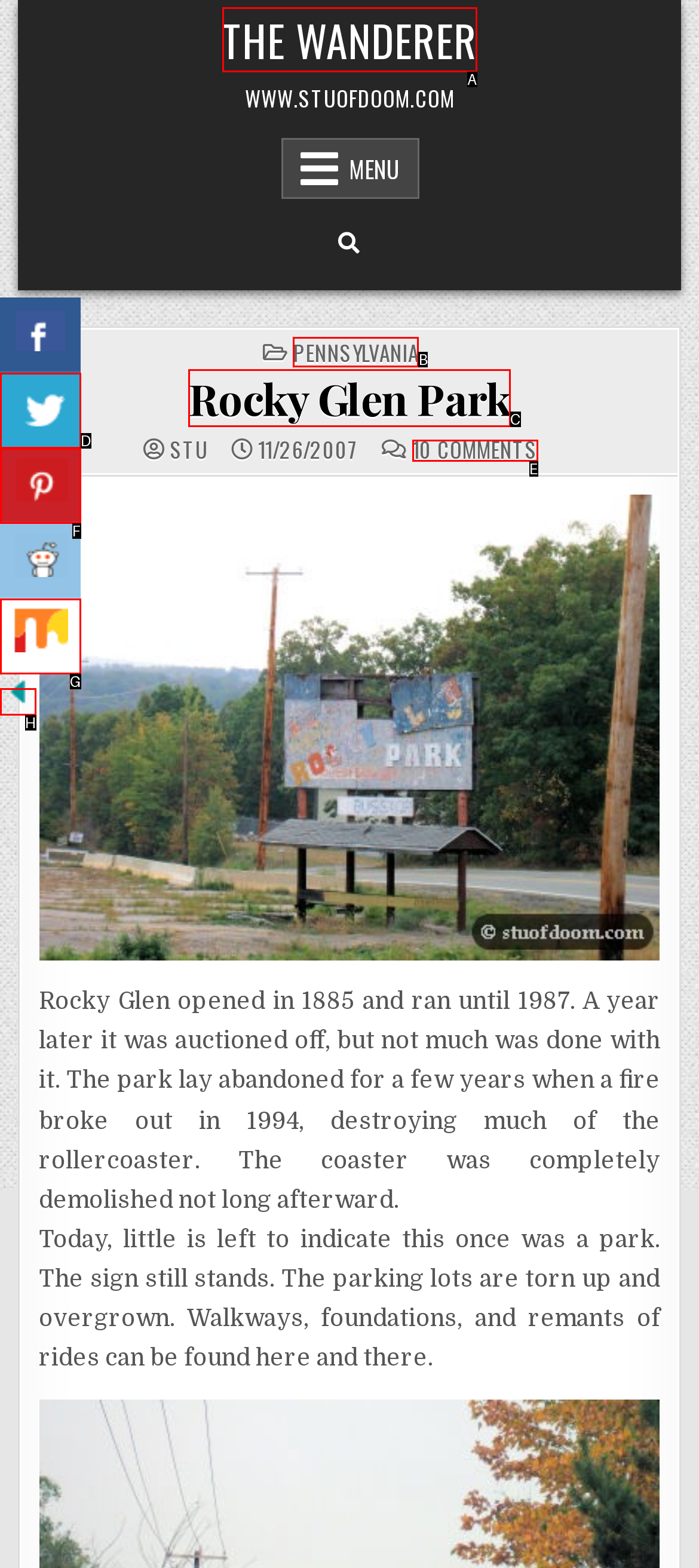Determine which HTML element to click on in order to complete the action: Visit the Pennsylvania page.
Reply with the letter of the selected option.

B